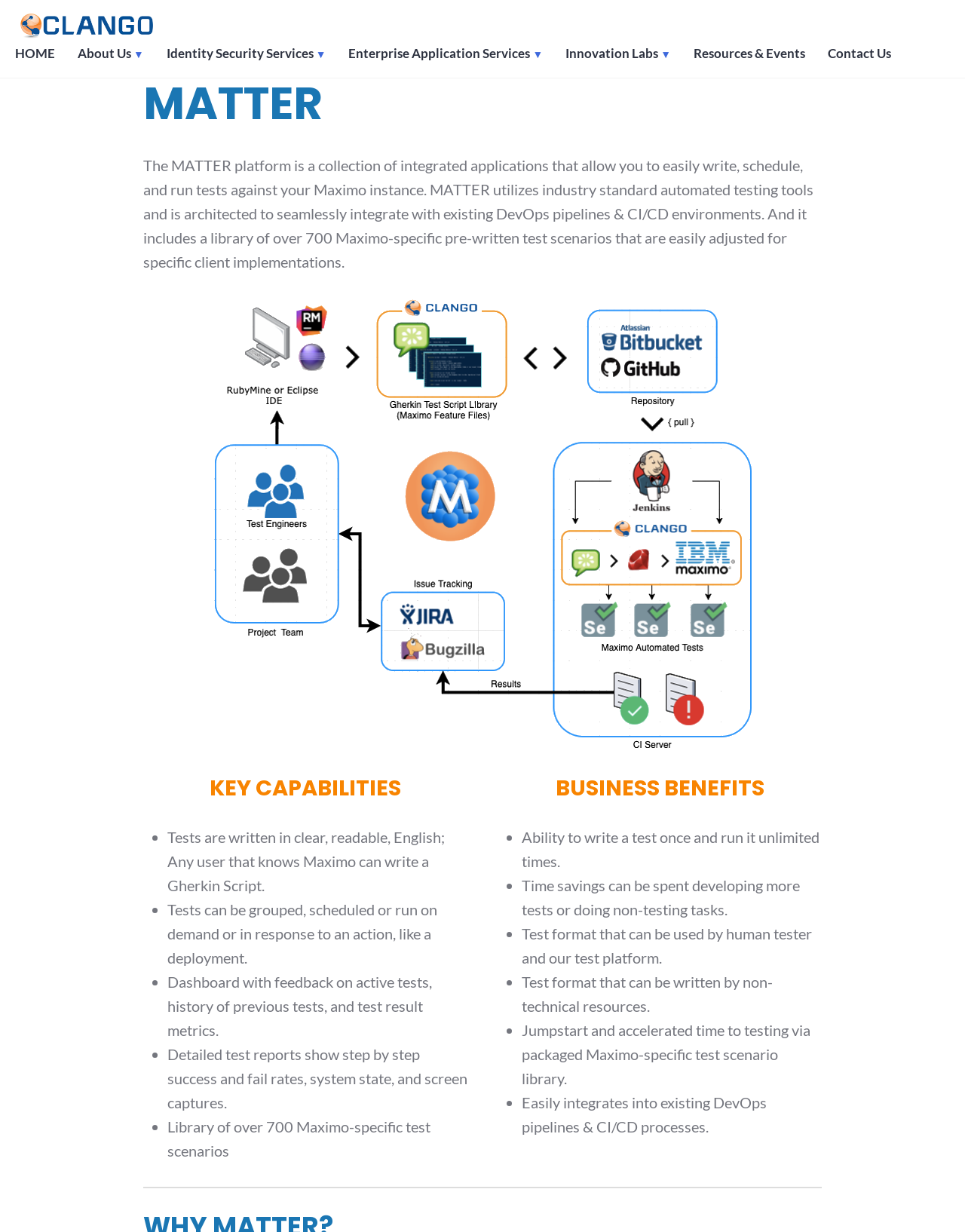Provide a one-word or short-phrase answer to the question:
What is the name of the company behind MATTER?

Clango Inc.